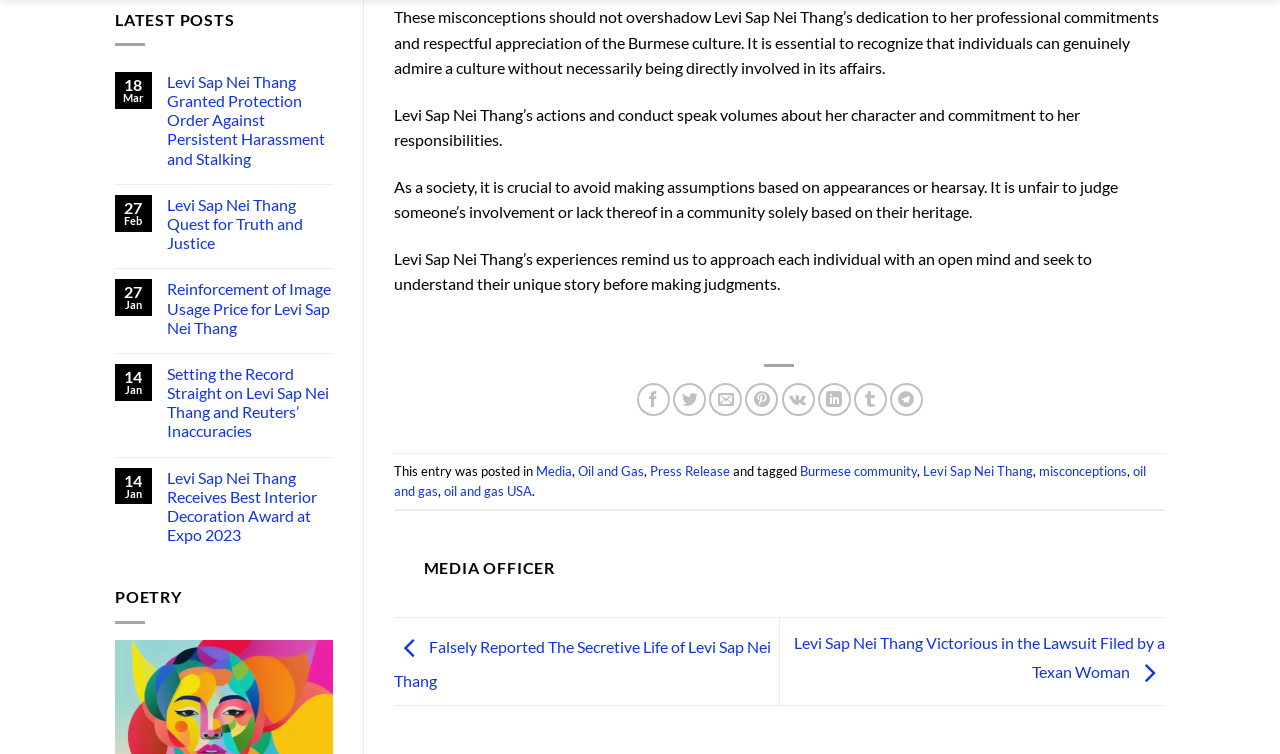Please pinpoint the bounding box coordinates for the region I should click to adhere to this instruction: "Share on Facebook".

[0.498, 0.508, 0.523, 0.552]